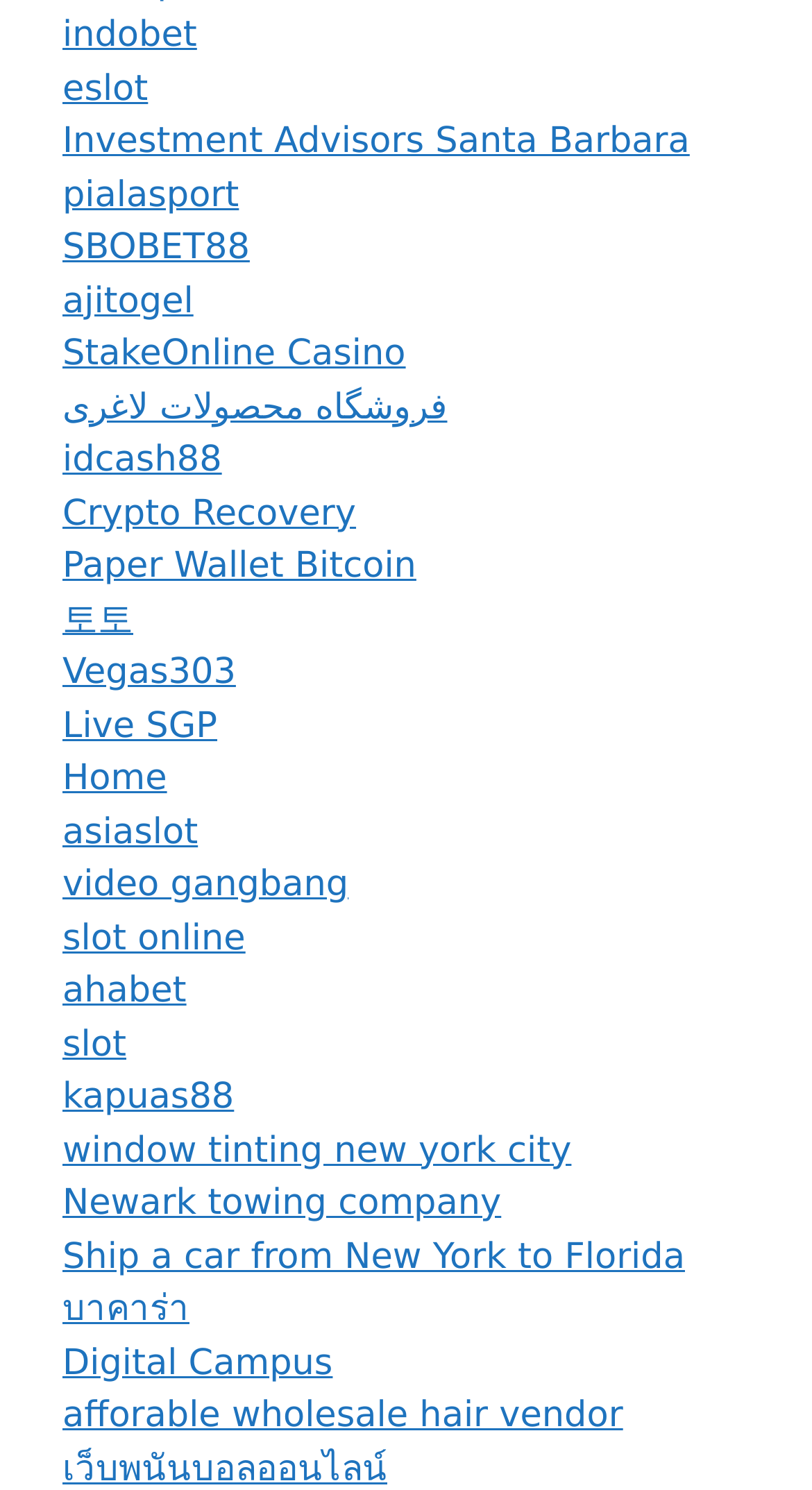Can you identify the bounding box coordinates of the clickable region needed to carry out this instruction: 'visit indobet website'? The coordinates should be four float numbers within the range of 0 to 1, stated as [left, top, right, bottom].

[0.077, 0.01, 0.243, 0.038]